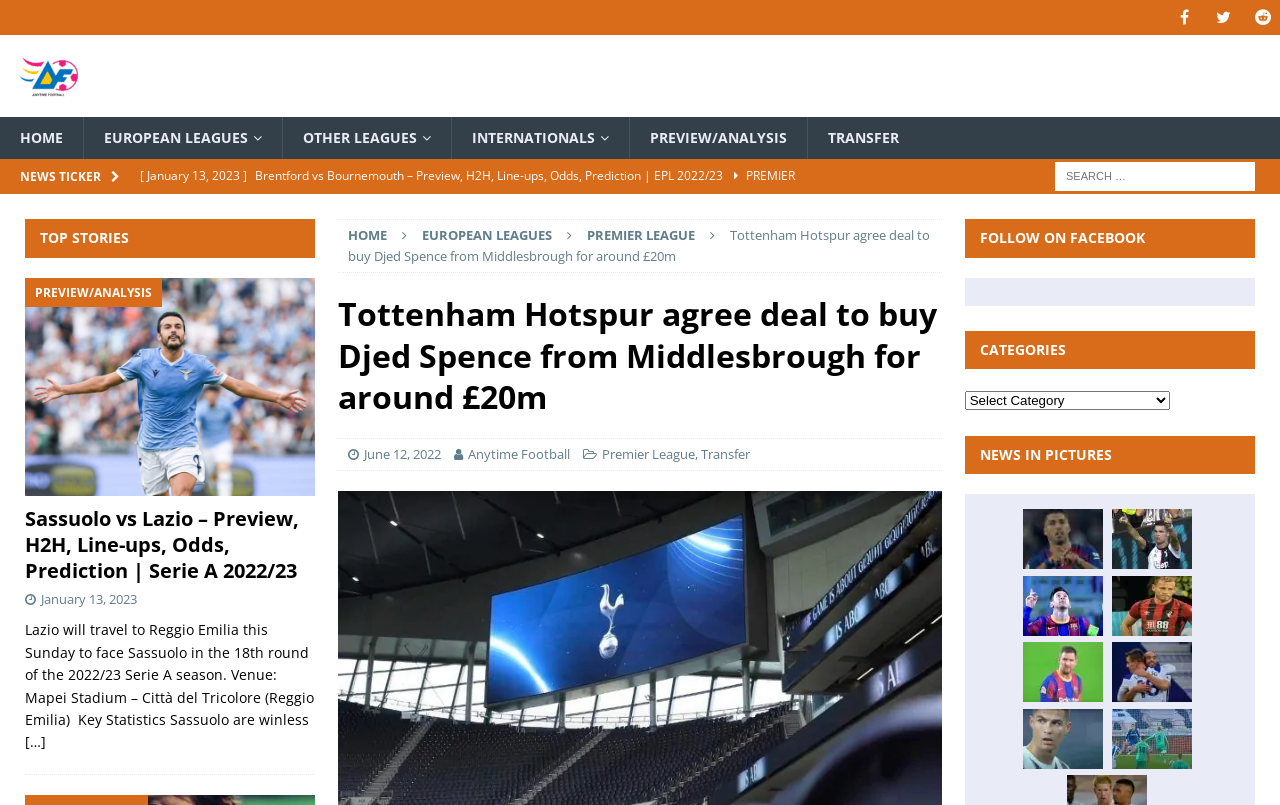Determine the bounding box coordinates of the element that should be clicked to execute the following command: "Search for something".

[0.824, 0.202, 0.98, 0.238]